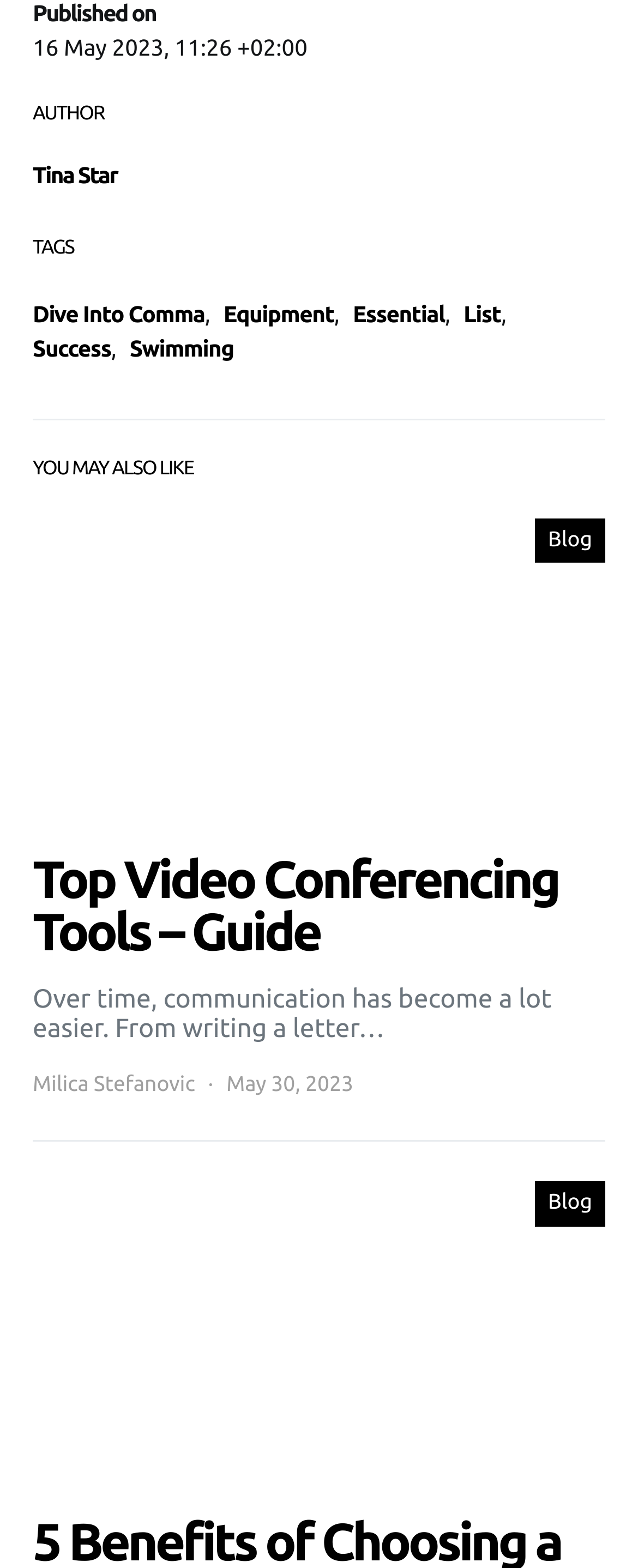Please identify the coordinates of the bounding box that should be clicked to fulfill this instruction: "Read the blog post about Top Video Conferencing Tools".

[0.051, 0.544, 0.949, 0.611]